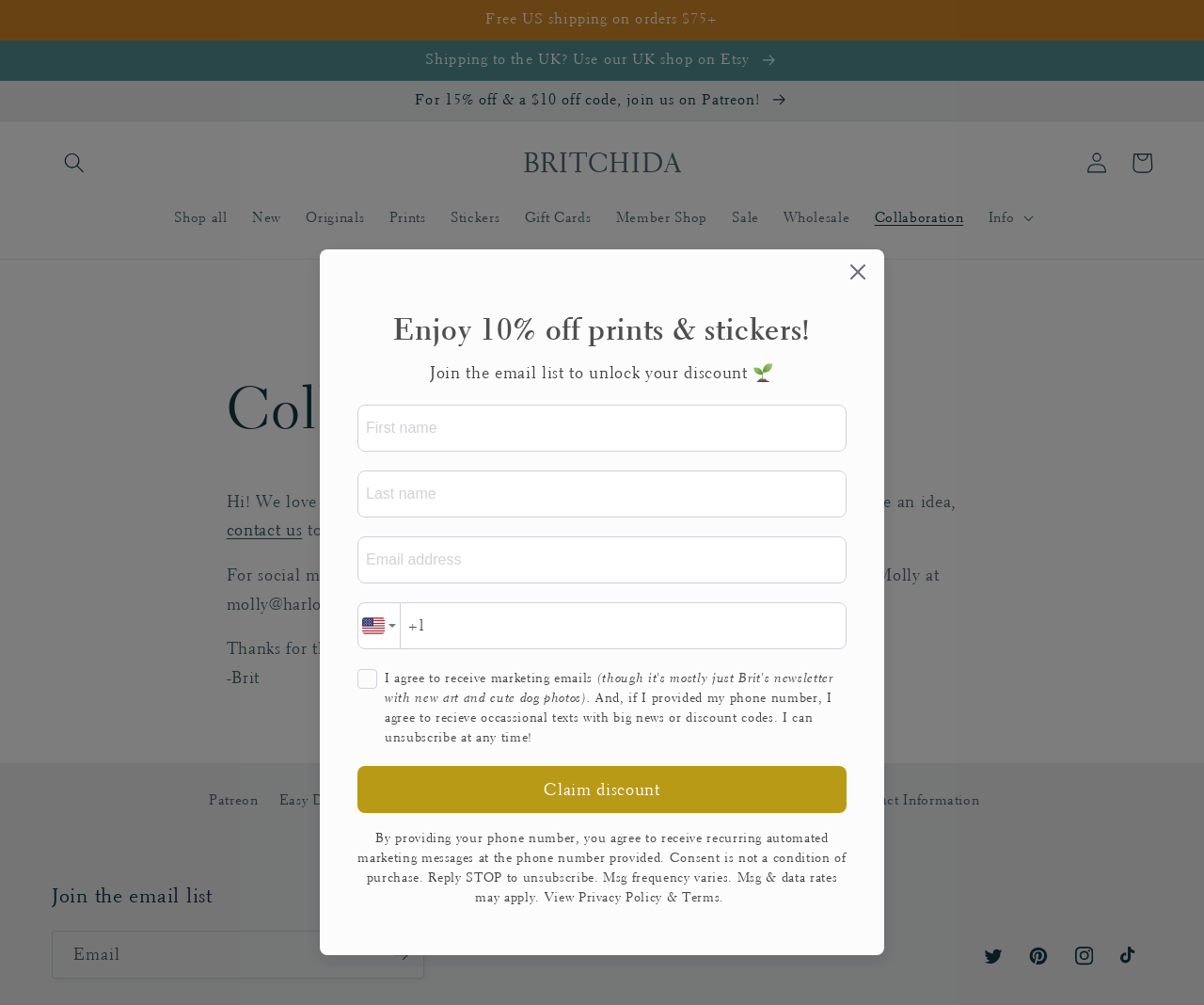What is the name of the agent for social media sponsorship?
Answer with a single word or phrase by referring to the visual content.

Molly